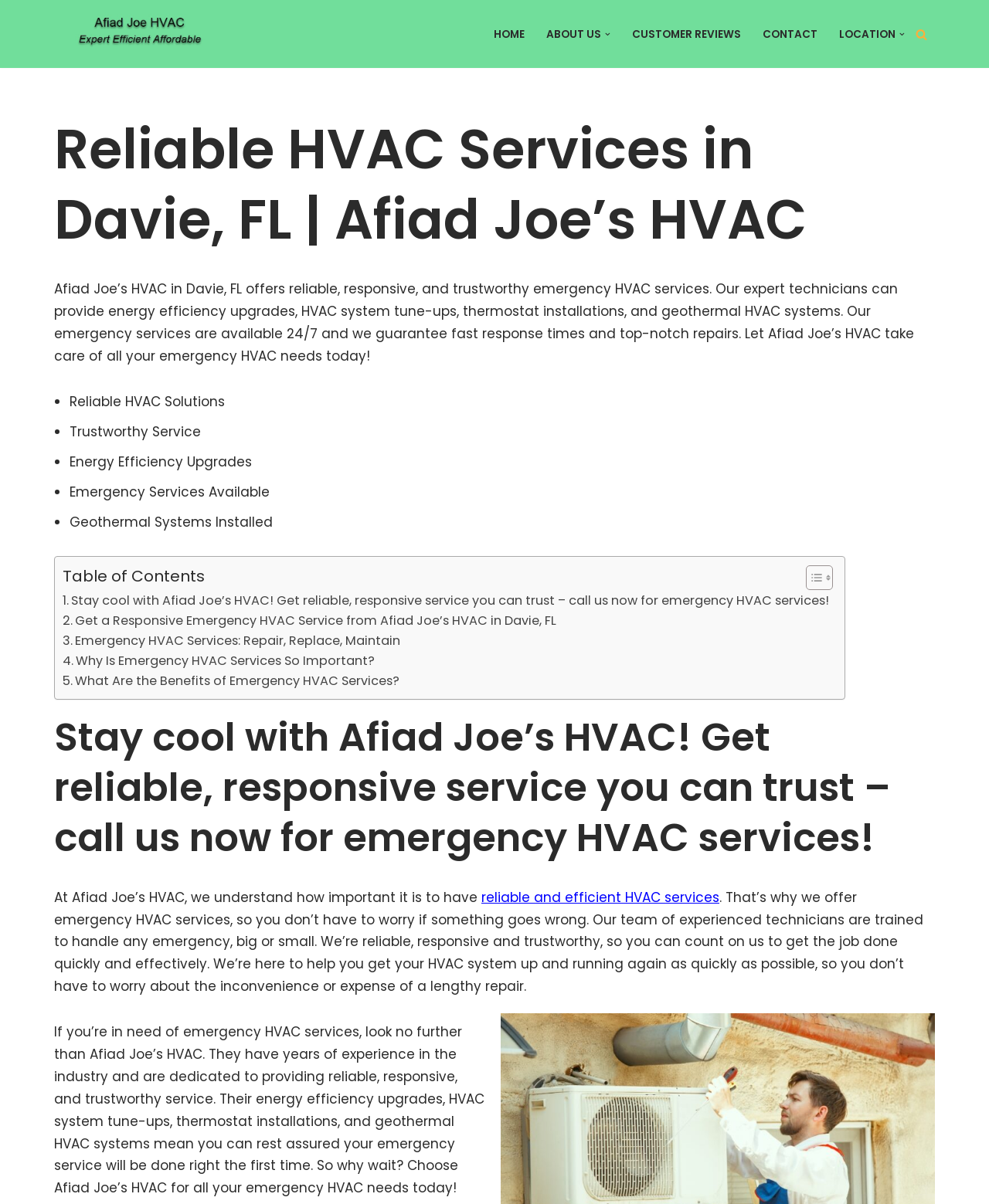What is the principal heading displayed on the webpage?

Reliable HVAC Services in Davie, FL | Afiad Joe’s HVAC